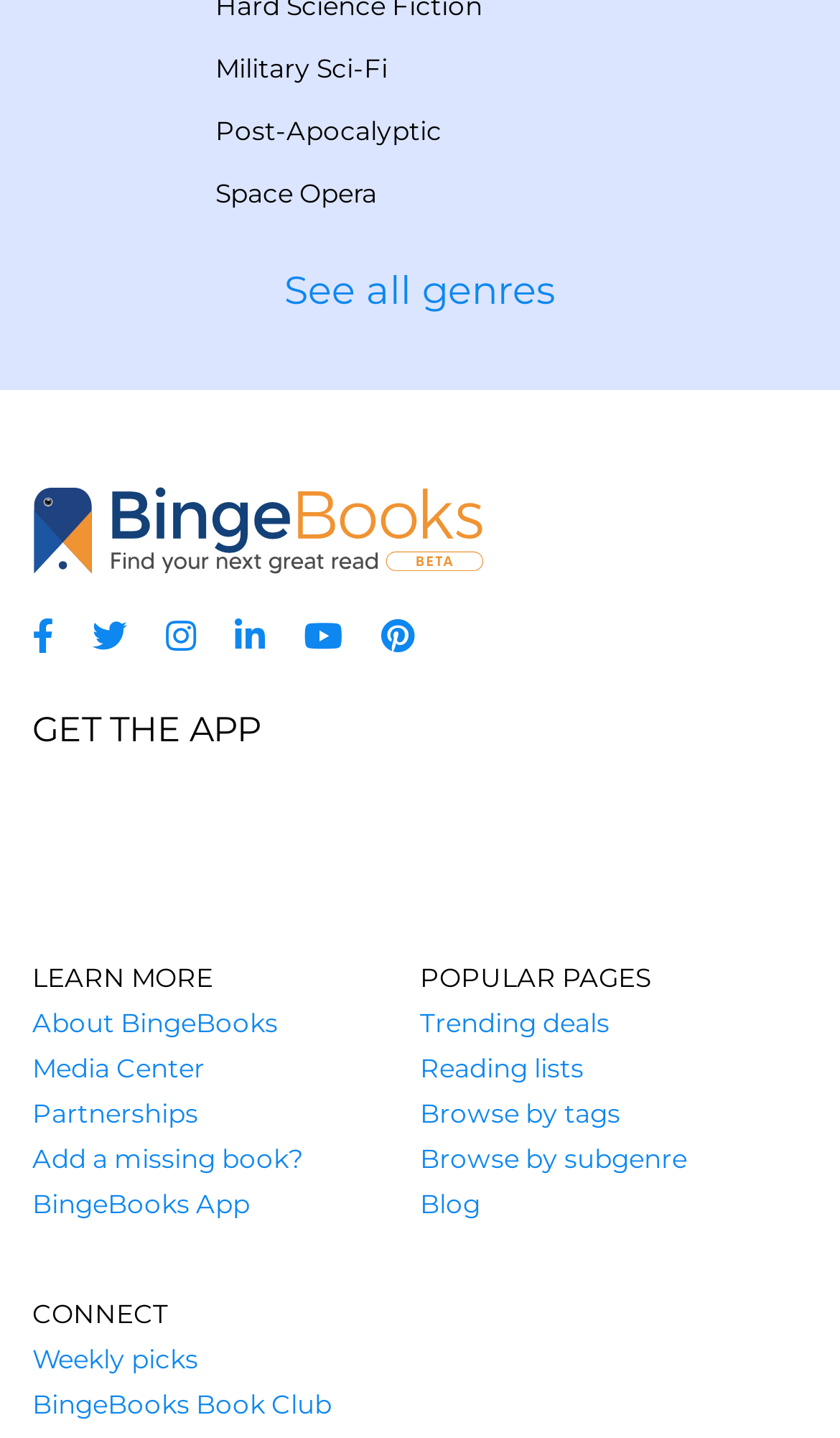Use a single word or phrase to answer the question: 
What is the last link in the 'POPULAR PAGES' section?

Blog